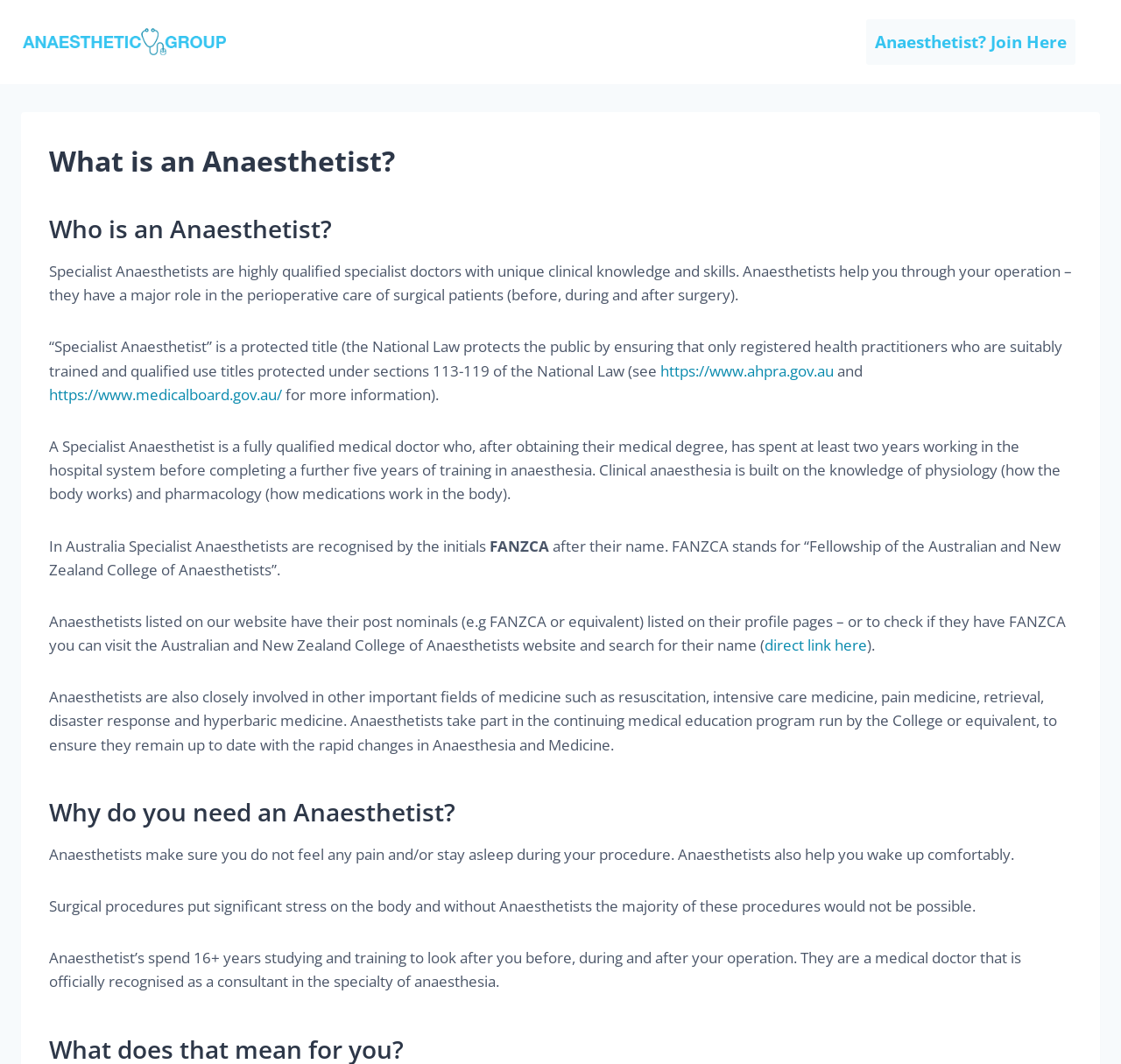Extract the bounding box coordinates of the UI element described by: "https://www.ahpra.gov.au". The coordinates should include four float numbers ranging from 0 to 1, e.g., [left, top, right, bottom].

[0.589, 0.339, 0.744, 0.358]